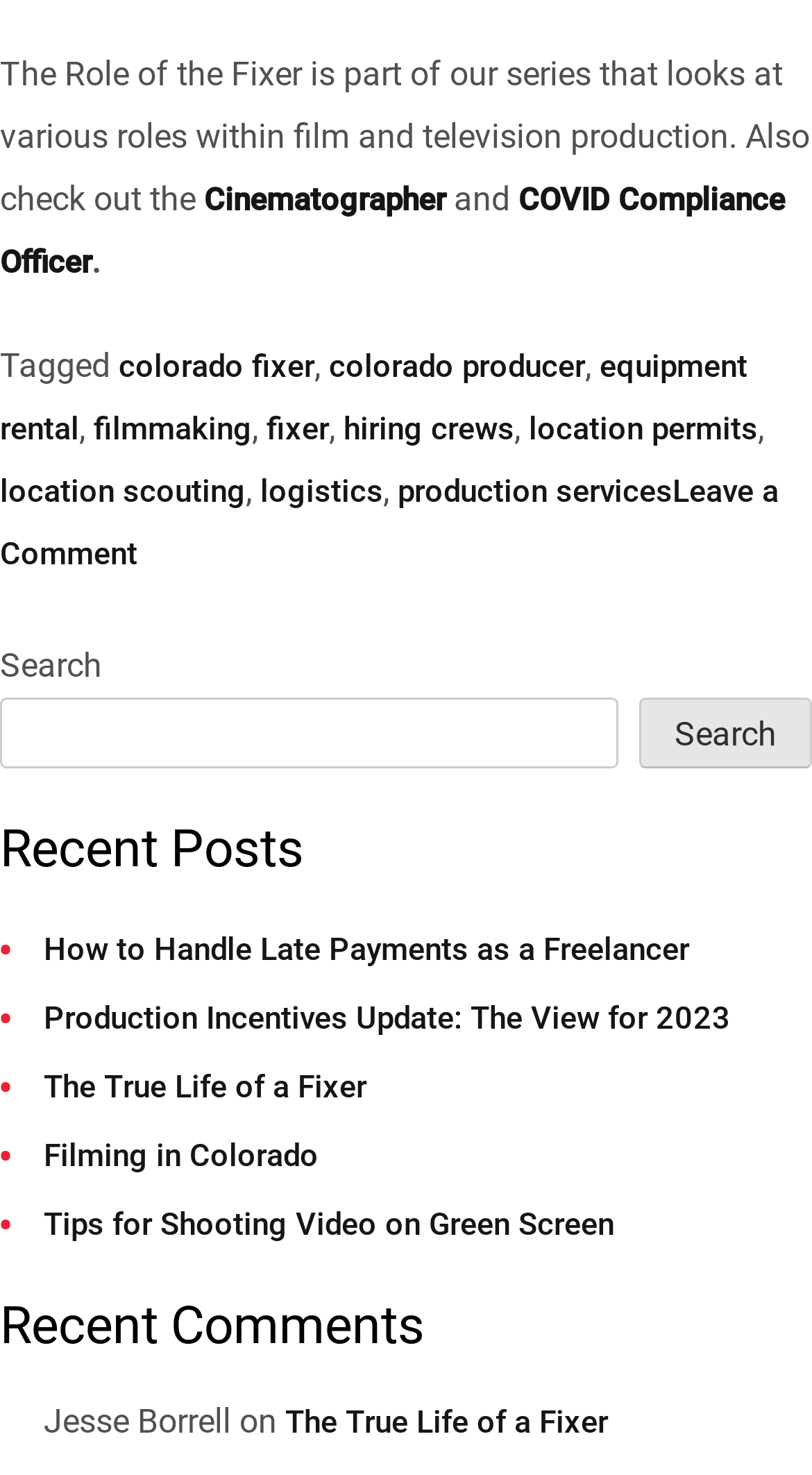Refer to the element description parent_node: Search name="s" and identify the corresponding bounding box in the screenshot. Format the coordinates as (top-left x, top-left y, bottom-right x, bottom-right y) with values in the range of 0 to 1.

[0.0, 0.472, 0.762, 0.52]